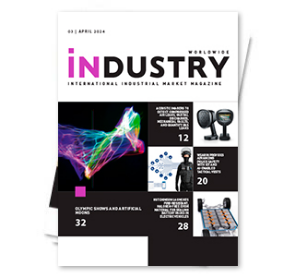What is the theme of the magazine?
Provide a detailed and well-explained answer to the question.

The magazine is focused on the industrial market, which is reflected in the vibrant design featuring a dynamic, colorful abstract graphic that symbolizes innovation and technology.